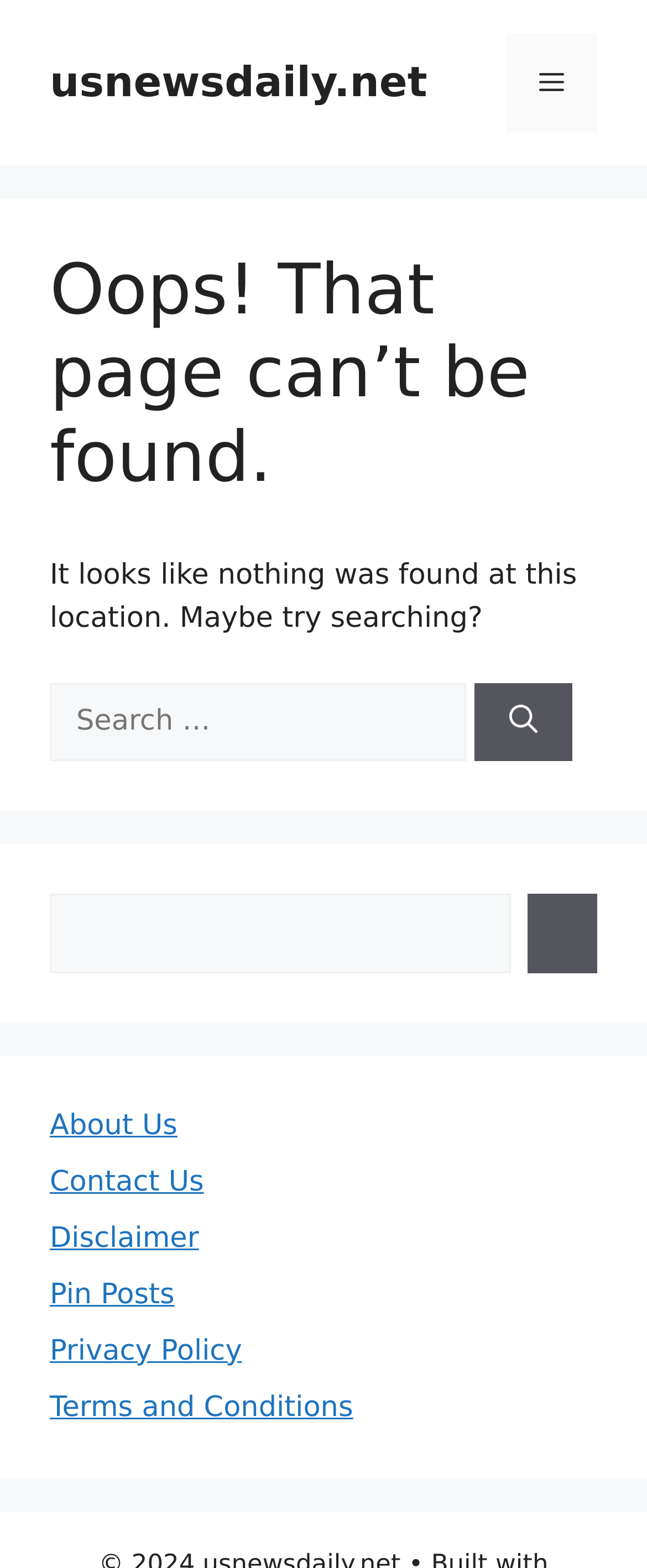Given the element description About Us, identify the bounding box coordinates for the UI element on the webpage screenshot. The format should be (top-left x, top-left y, bottom-right x, bottom-right y), with values between 0 and 1.

[0.077, 0.707, 0.274, 0.728]